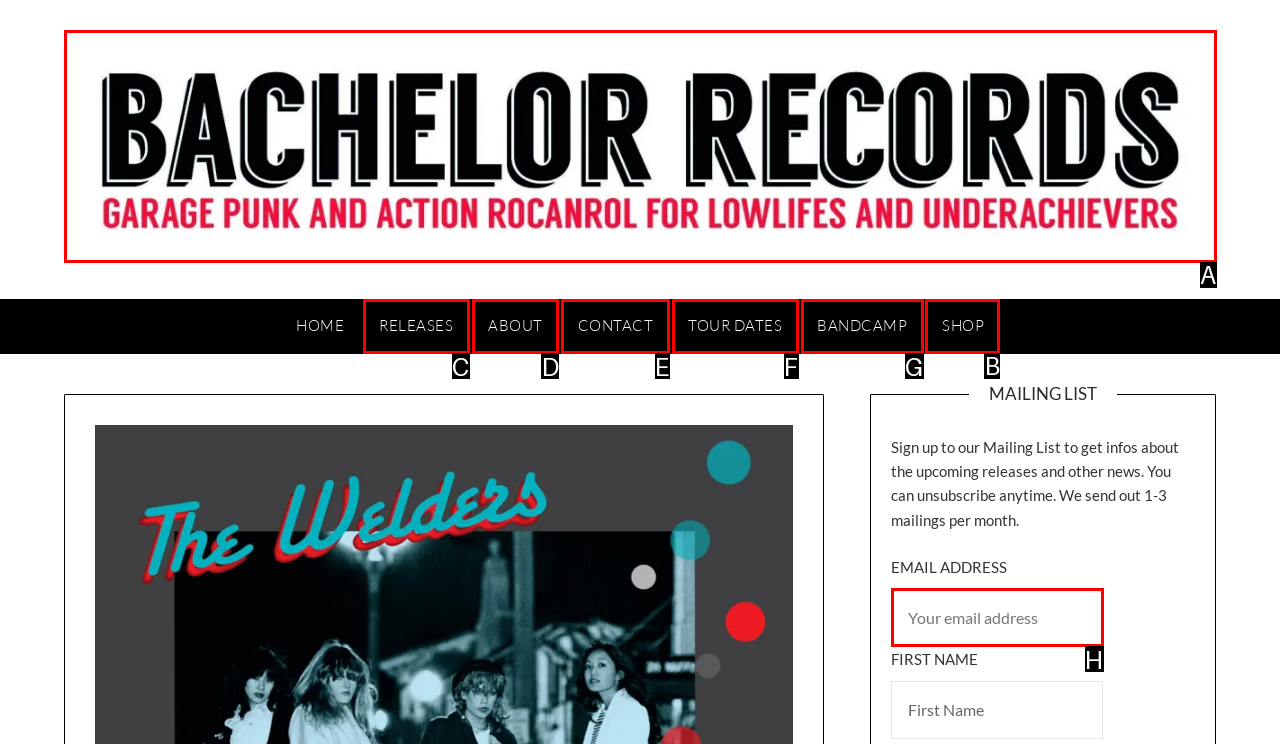Based on the choices marked in the screenshot, which letter represents the correct UI element to perform the task: click on SHOP?

B